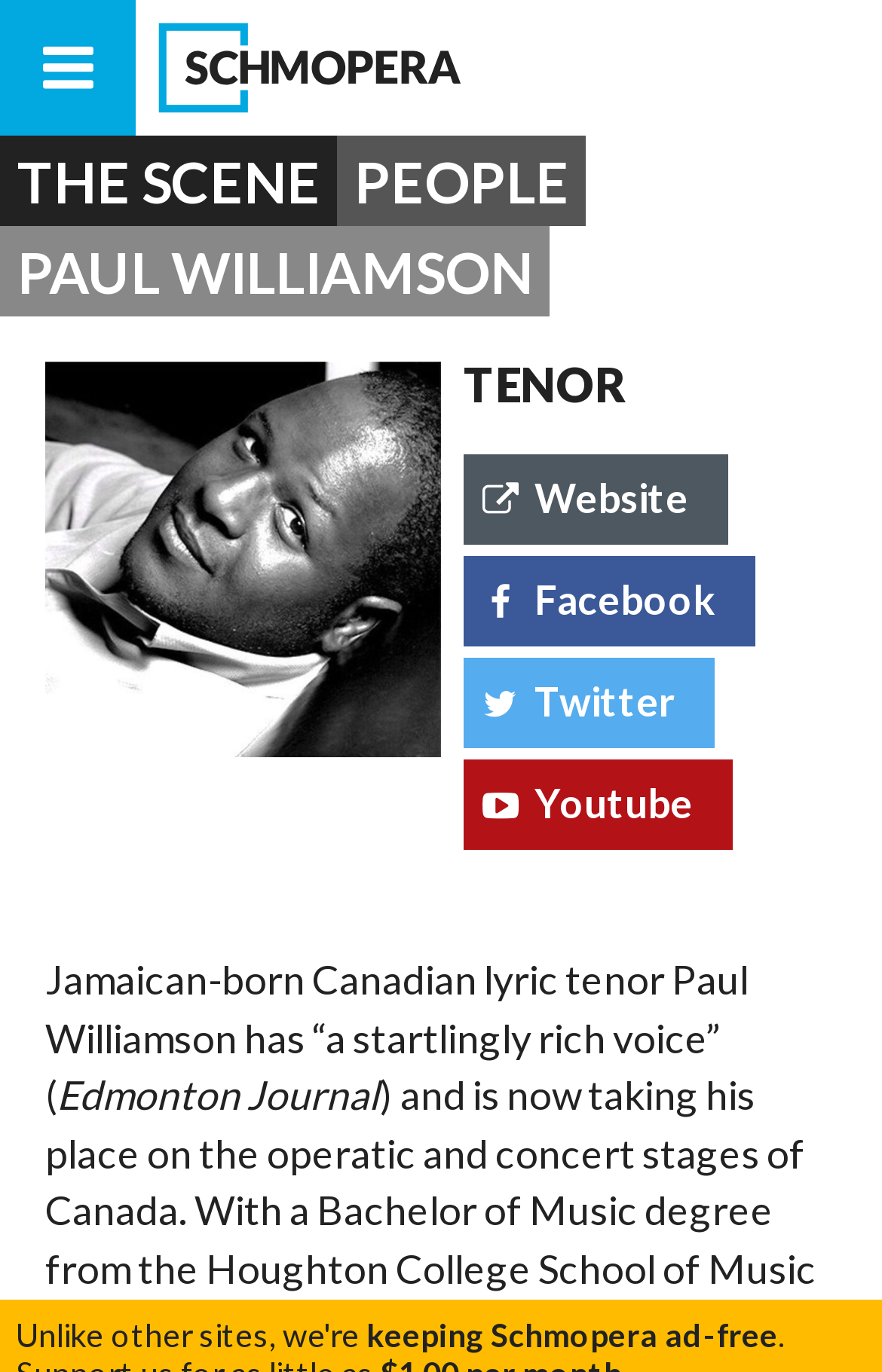What is the quote about Paul Williamson's voice?
Based on the image, please offer an in-depth response to the question.

The webpage quotes the Edmonton Journal, stating that Paul Williamson has '“a startlingly rich voice”', which is mentioned in the StaticText element.